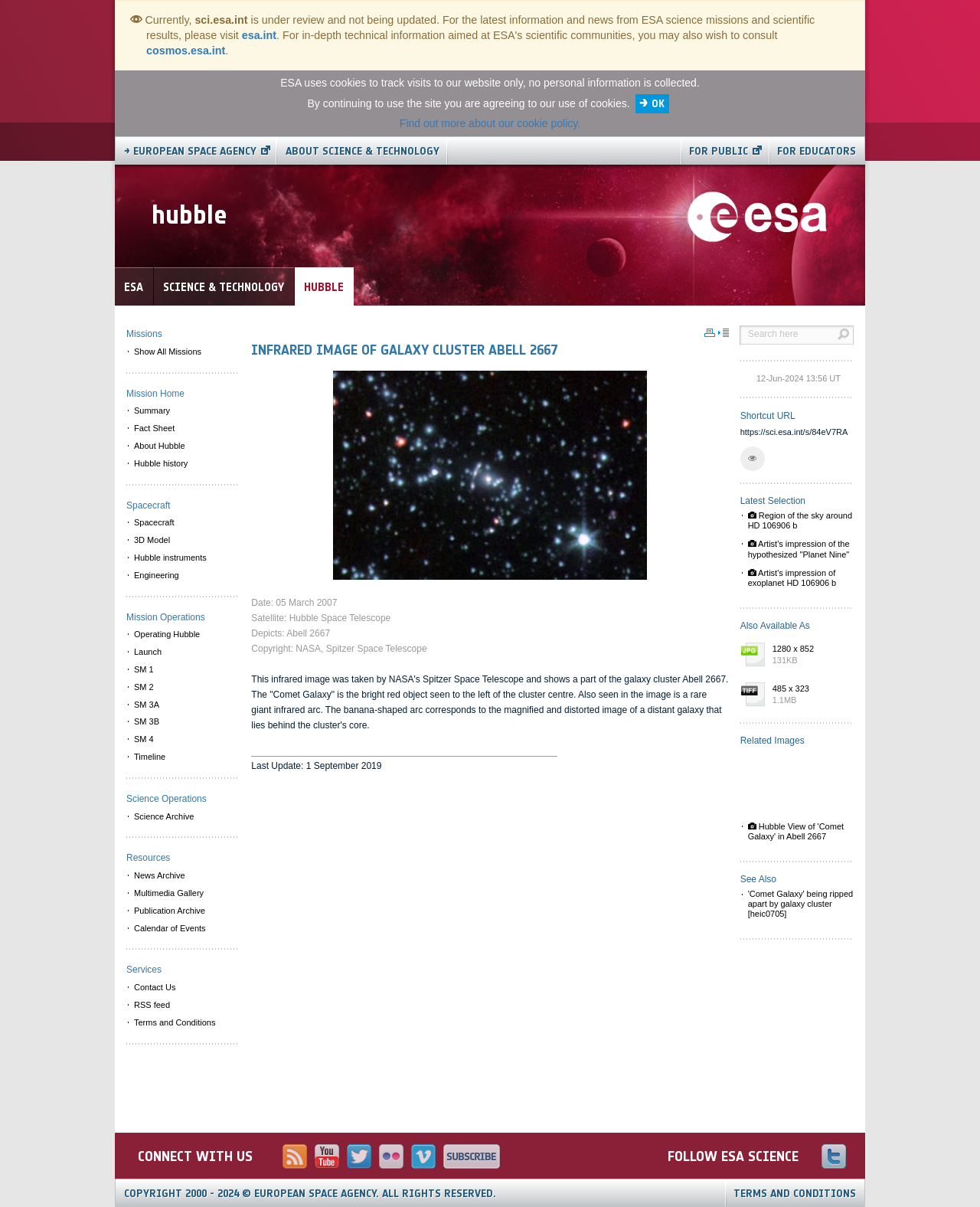Find the bounding box coordinates of the clickable region needed to perform the following instruction: "Click the OK button". The coordinates should be provided as four float numbers between 0 and 1, i.e., [left, top, right, bottom].

[0.649, 0.078, 0.683, 0.094]